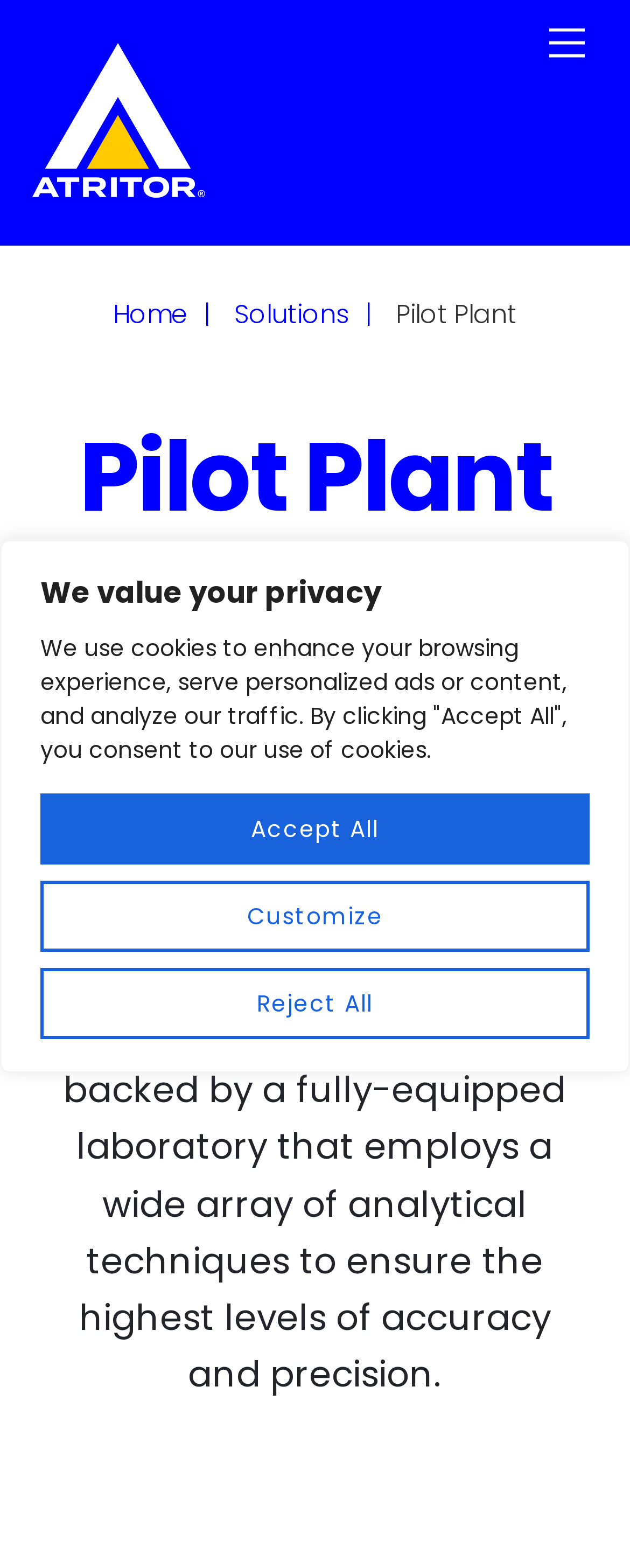What is the location of the Pilot Plant facility?
Refer to the screenshot and deliver a thorough answer to the question presented.

The webpage states that the Pilot Plant facility is operated in the United Kingdom, which suggests that the location of the facility is in the UK.